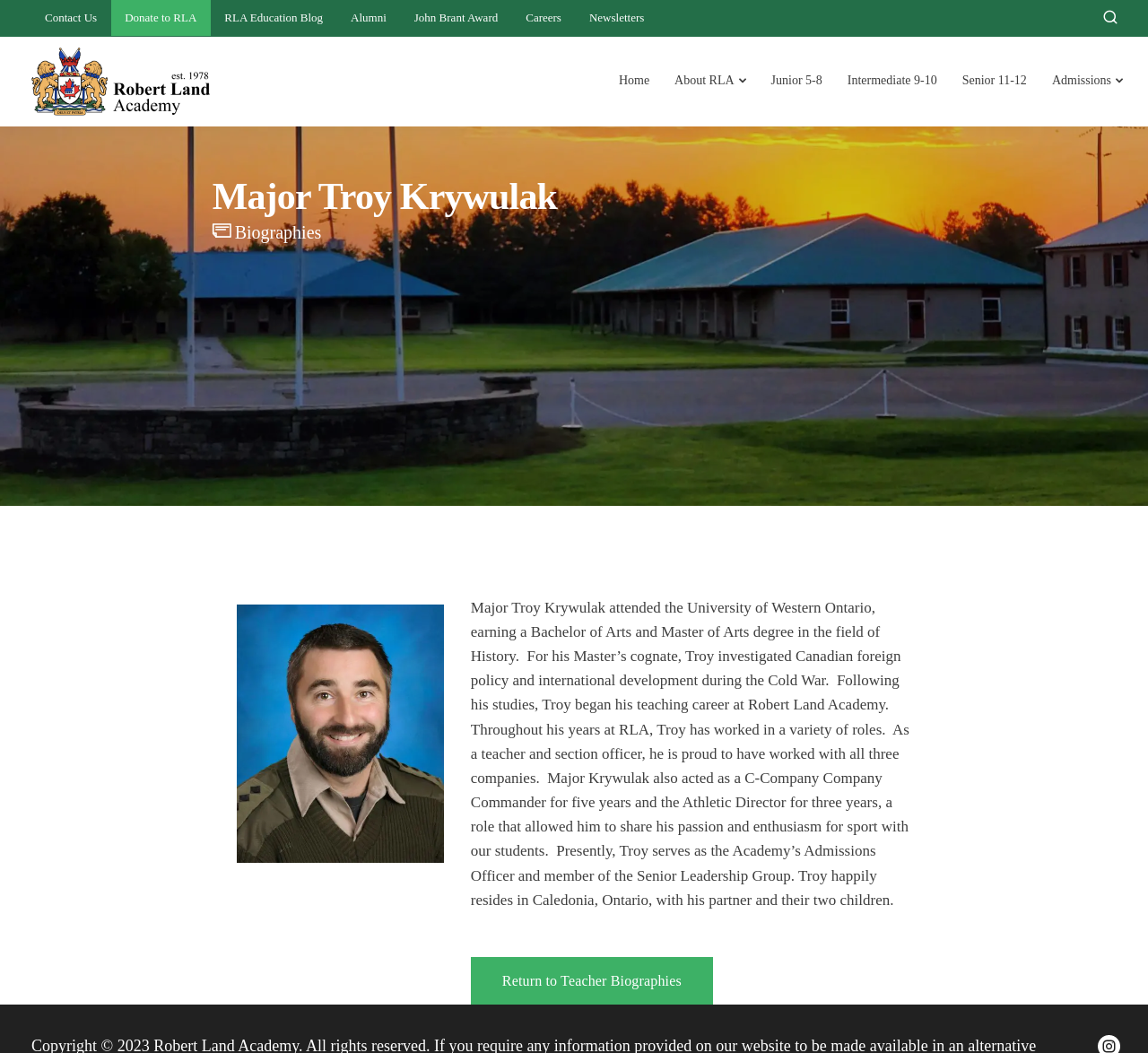Locate the bounding box coordinates of the segment that needs to be clicked to meet this instruction: "Check Quick Links".

[0.512, 0.597, 0.646, 0.632]